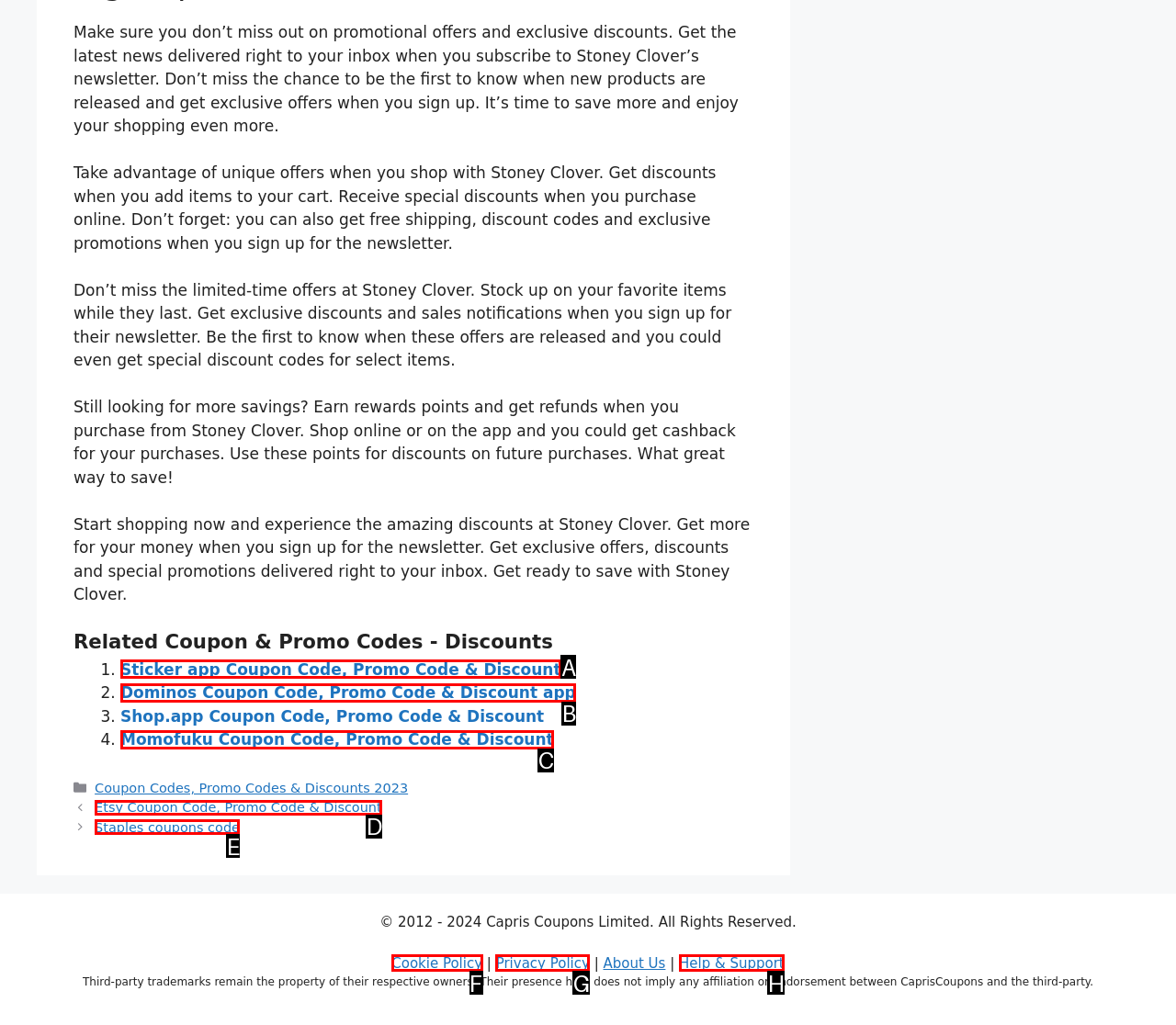Determine which HTML element best suits the description: Staples coupons code. Reply with the letter of the matching option.

E